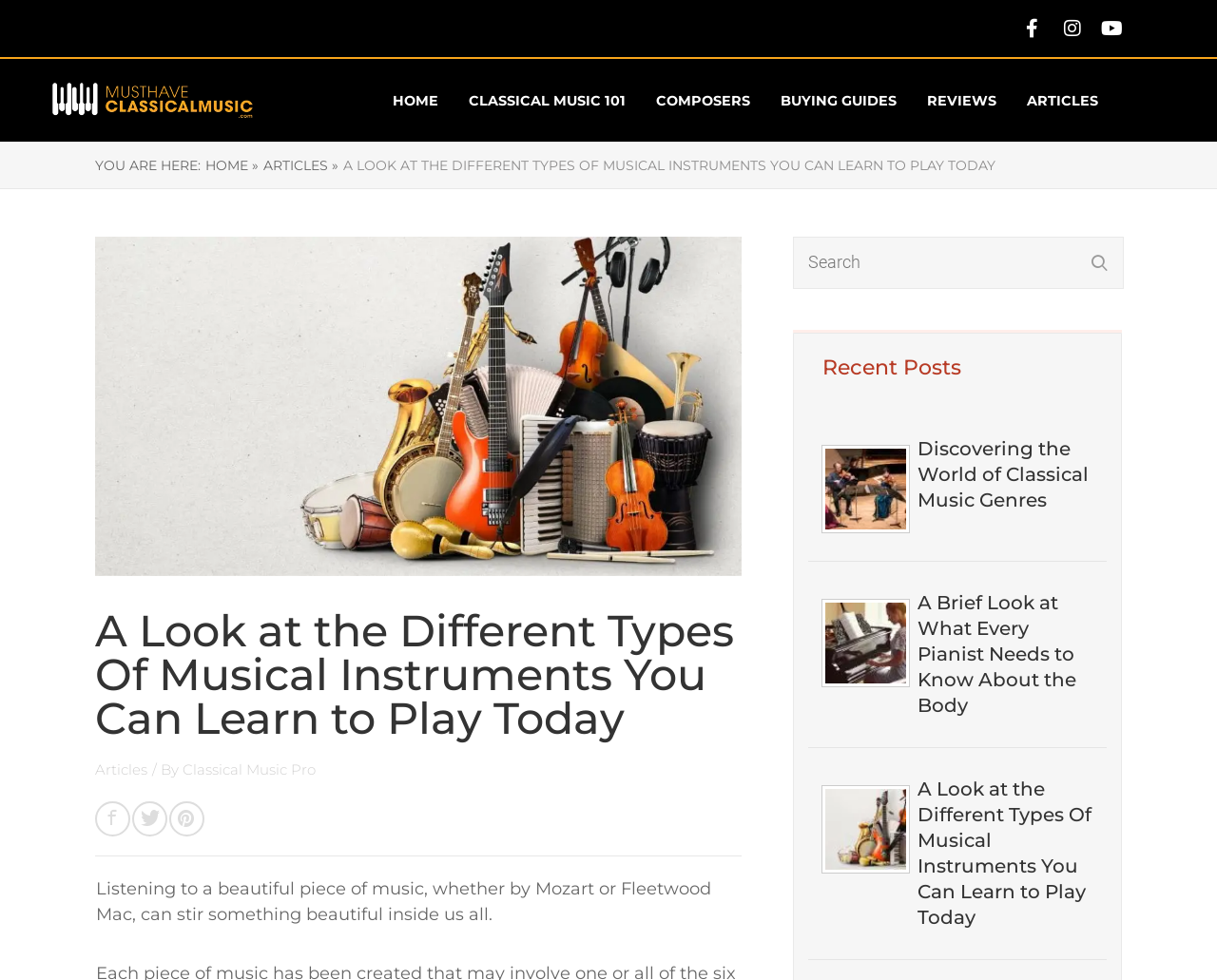How many social media links are in the top navigation bar?
Refer to the screenshot and answer in one word or phrase.

3